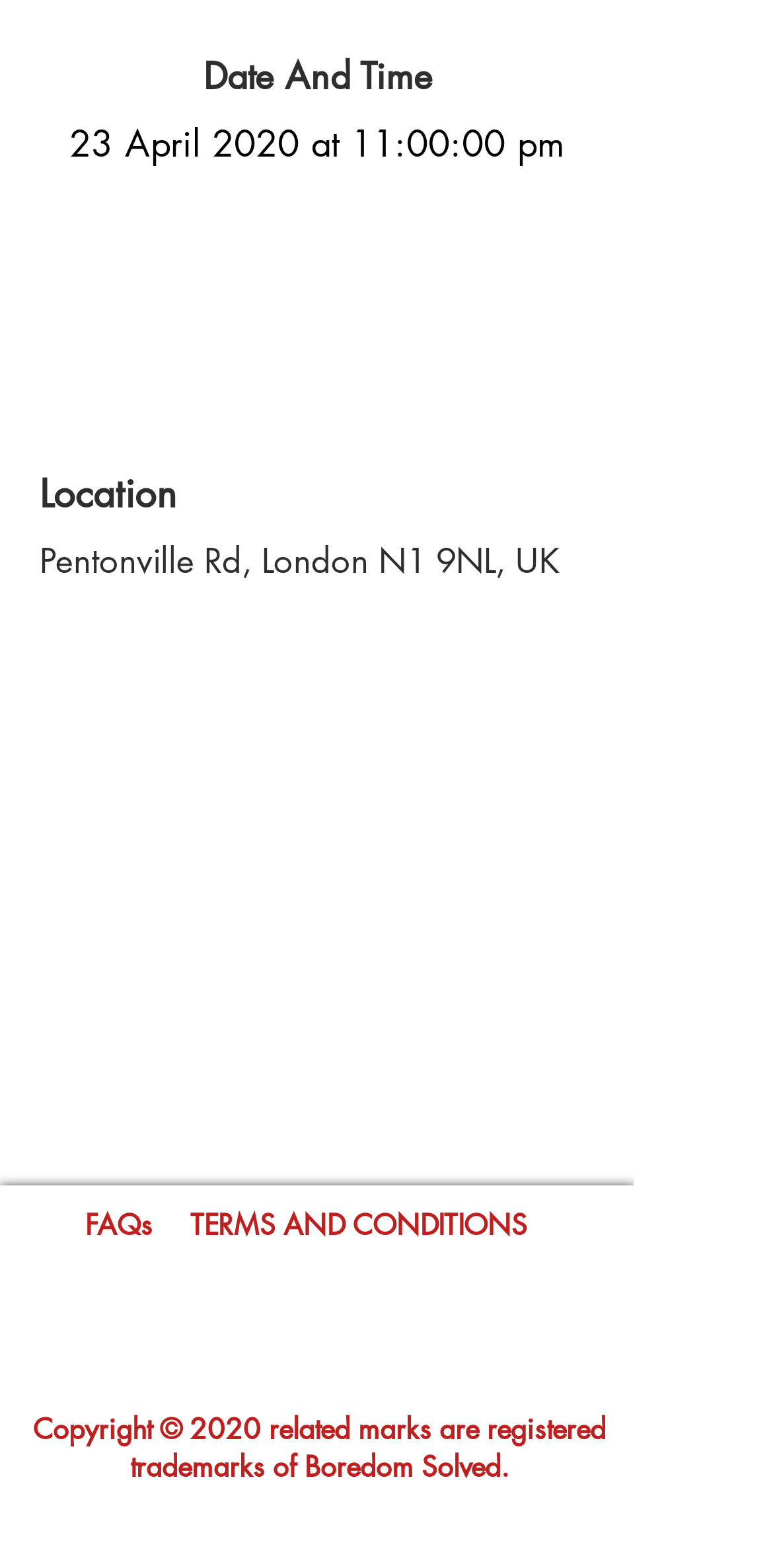What is the location?
Answer the question with just one word or phrase using the image.

Pentonville Rd, London N1 9NL, UK